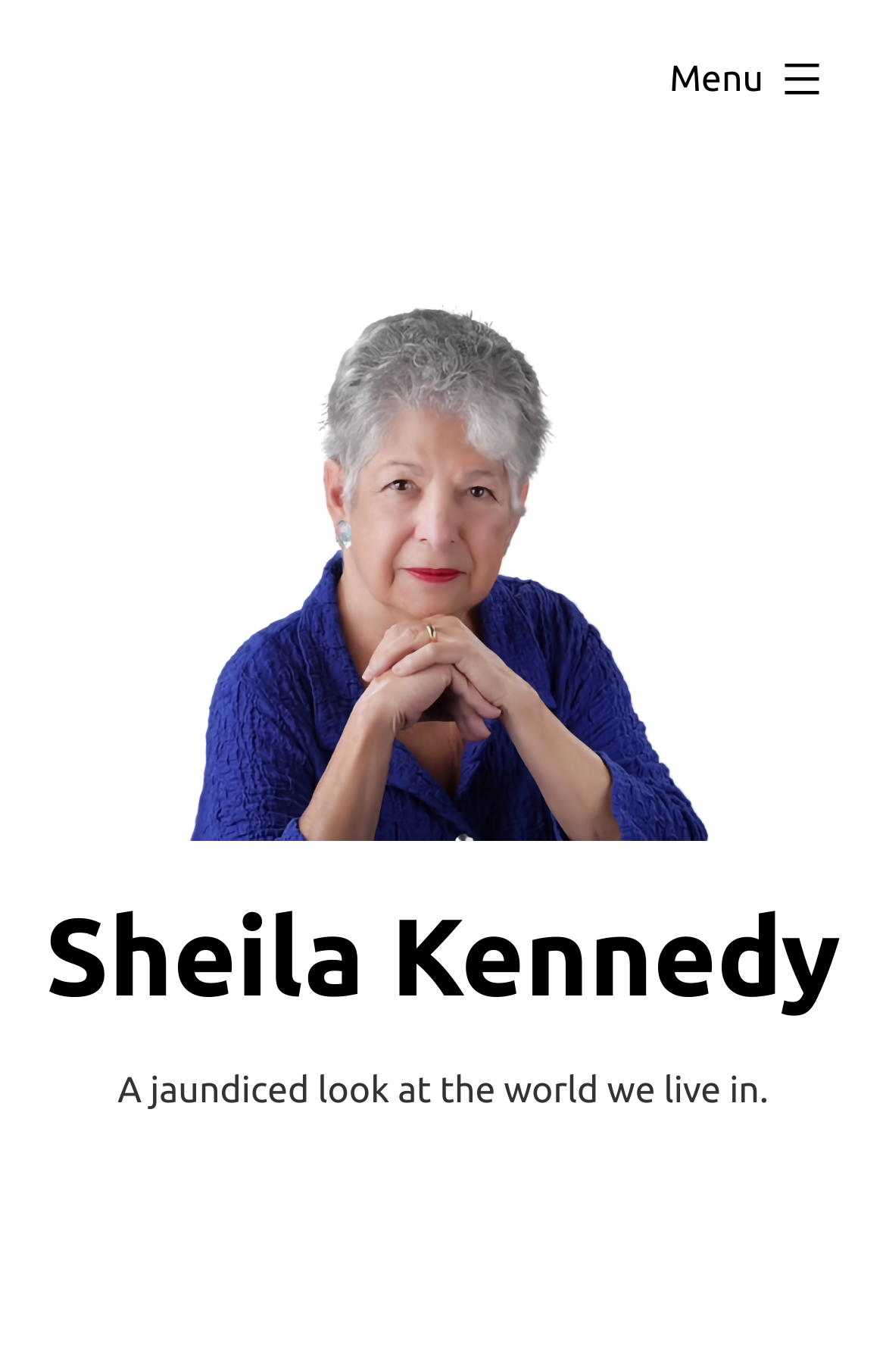Can you determine the main header of this webpage?

Tag Archives: ISTA